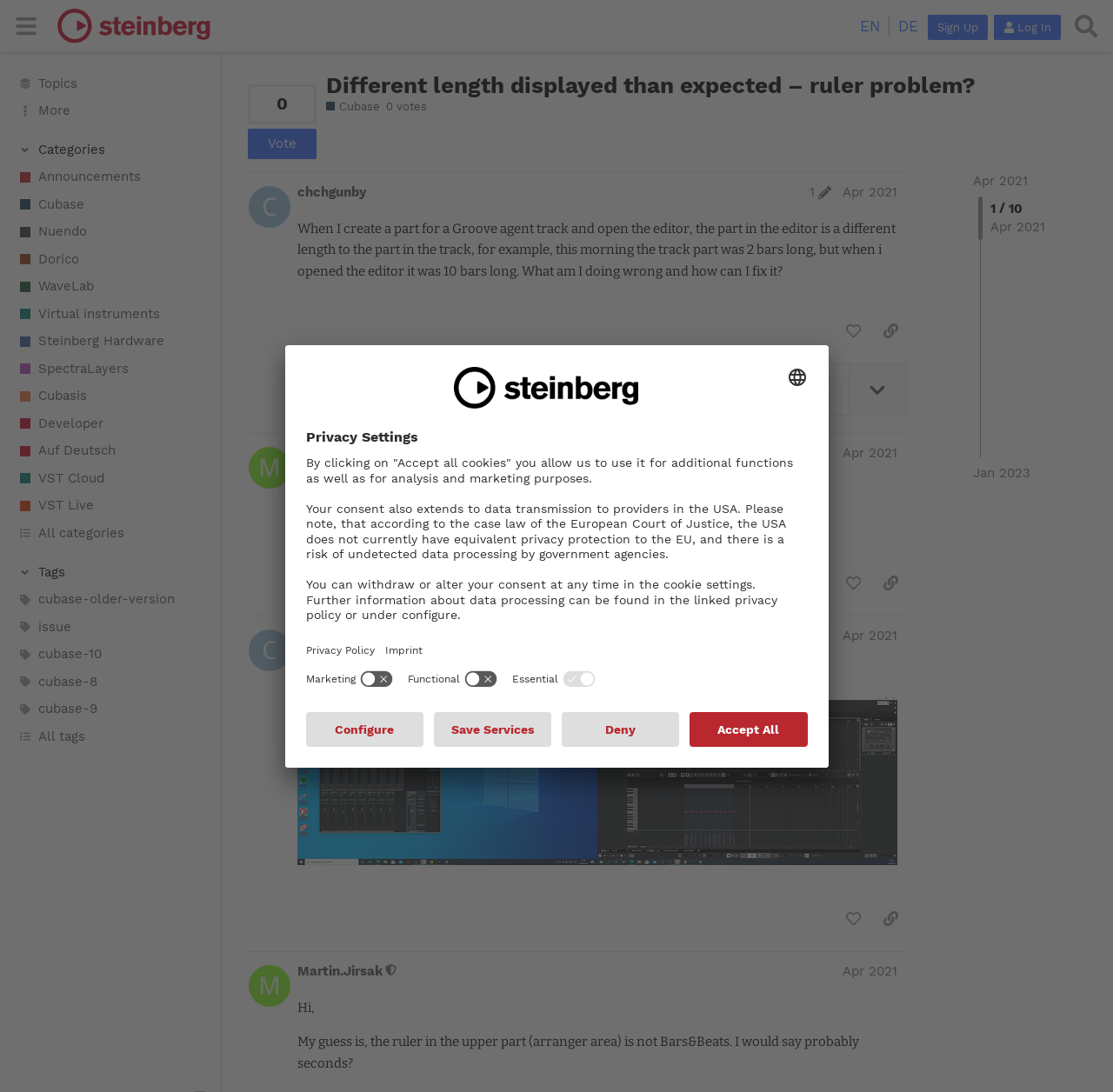Find the bounding box coordinates of the area that needs to be clicked in order to achieve the following instruction: "Click on the 'Sign Up' button". The coordinates should be specified as four float numbers between 0 and 1, i.e., [left, top, right, bottom].

[0.833, 0.014, 0.887, 0.037]